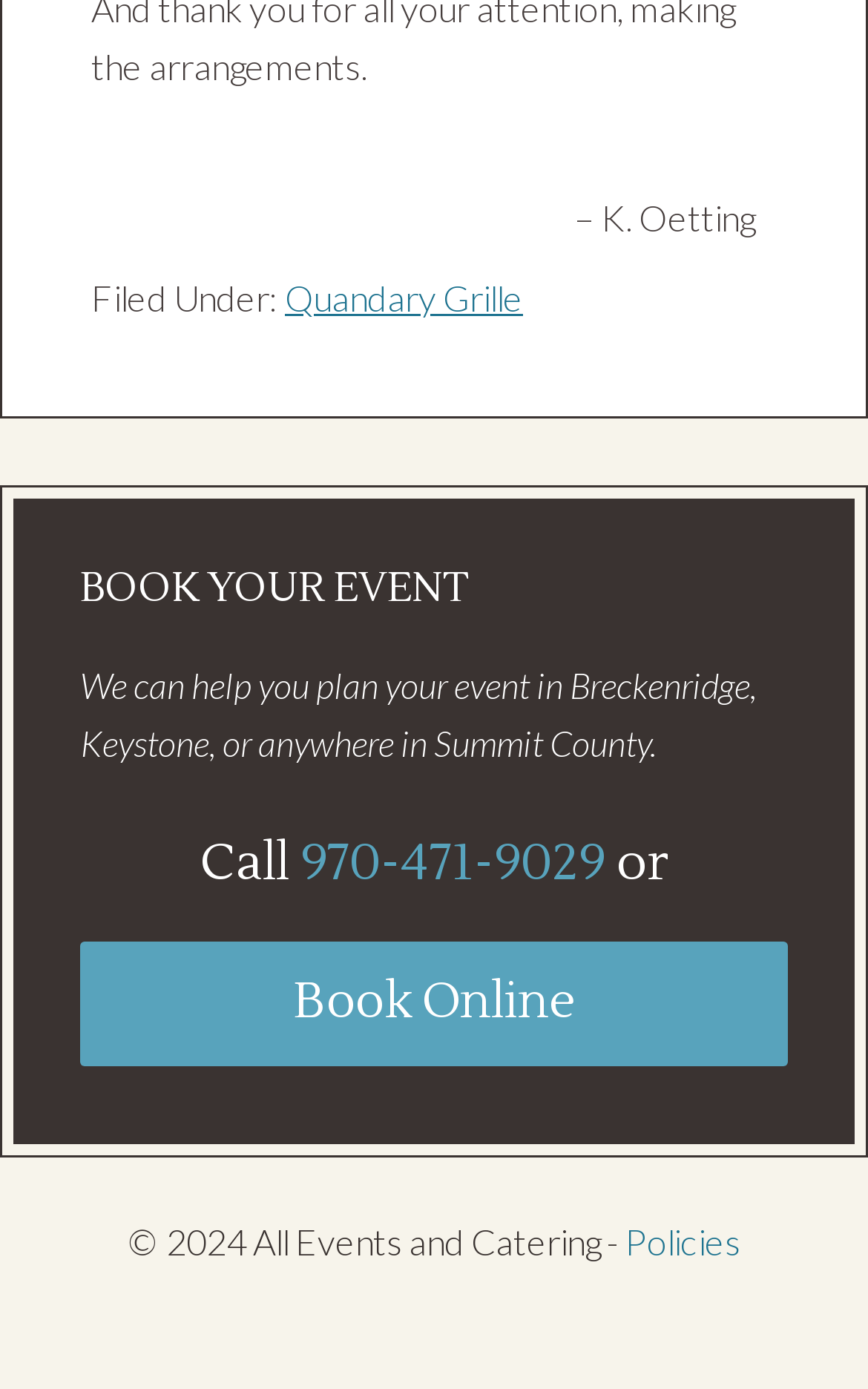Where can events be planned?
Use the image to answer the question with a single word or phrase.

Breckenridge, Keystone, or Summit County